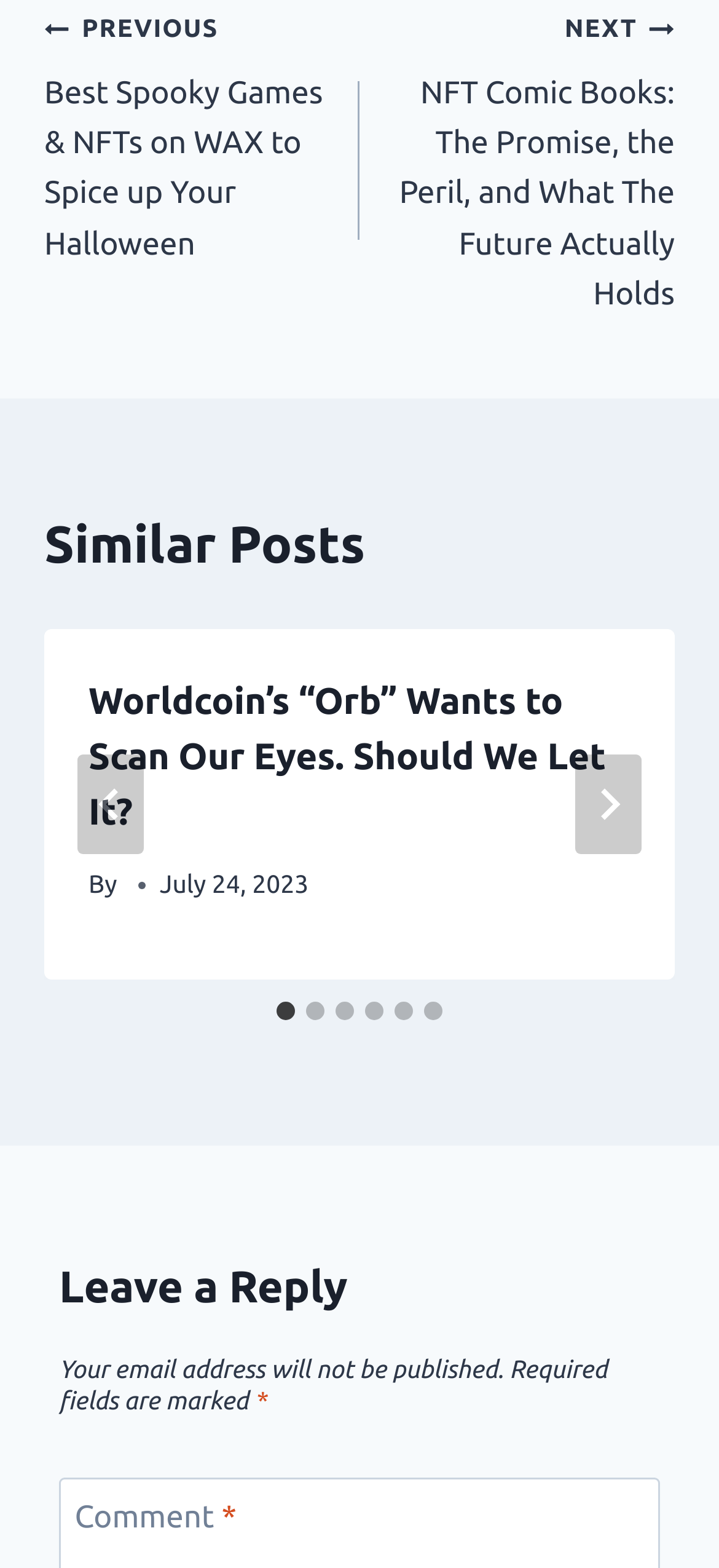What is the date of the first post? Based on the screenshot, please respond with a single word or phrase.

July 24, 2023